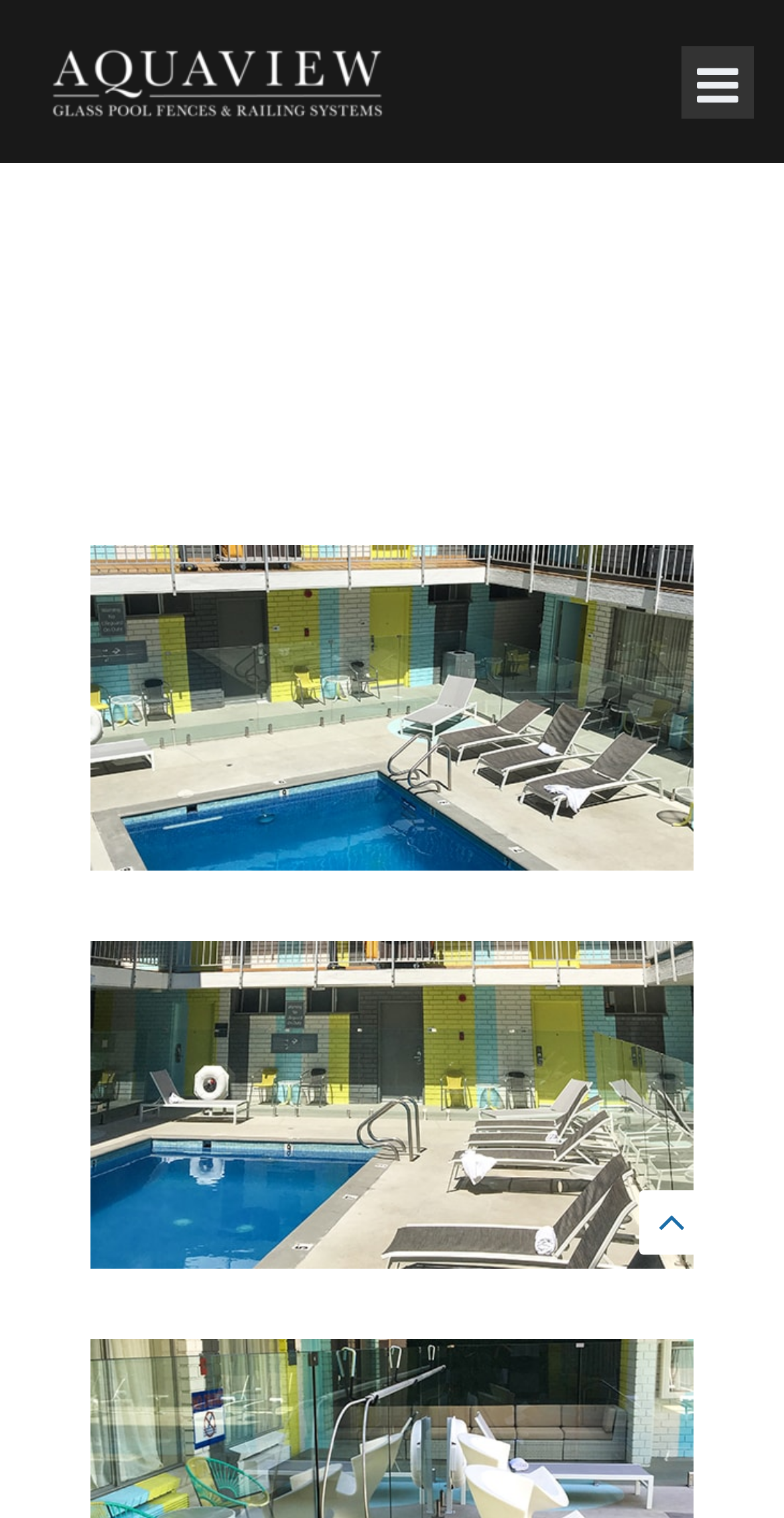How many figures are on this webpage?
Refer to the image and provide a concise answer in one word or phrase.

2